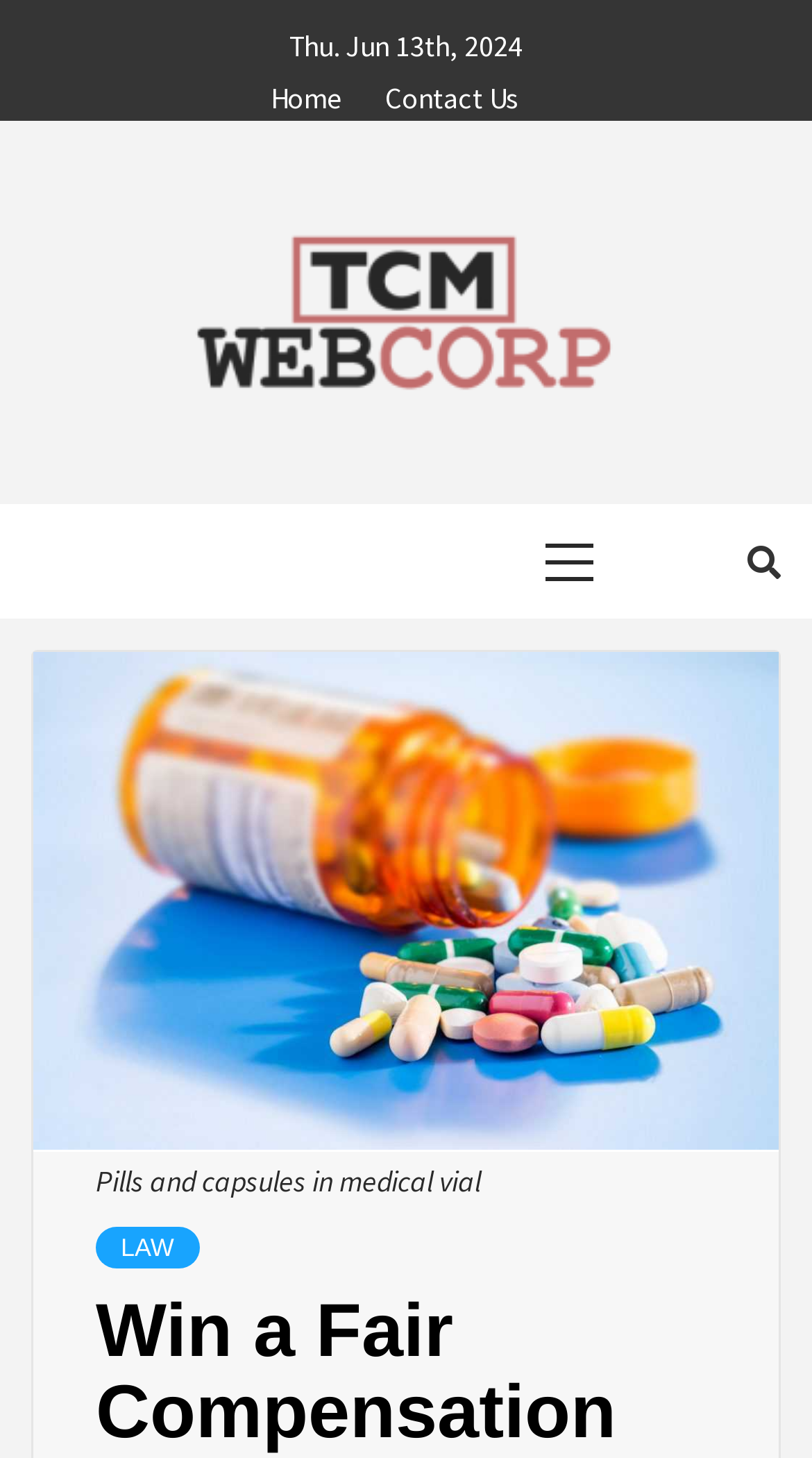What is the date displayed on the webpage?
Analyze the screenshot and provide a detailed answer to the question.

The date is displayed at the top of the webpage, which is 'Thu. Jun 13th, 2024', indicating the webpage's last update or publication date.